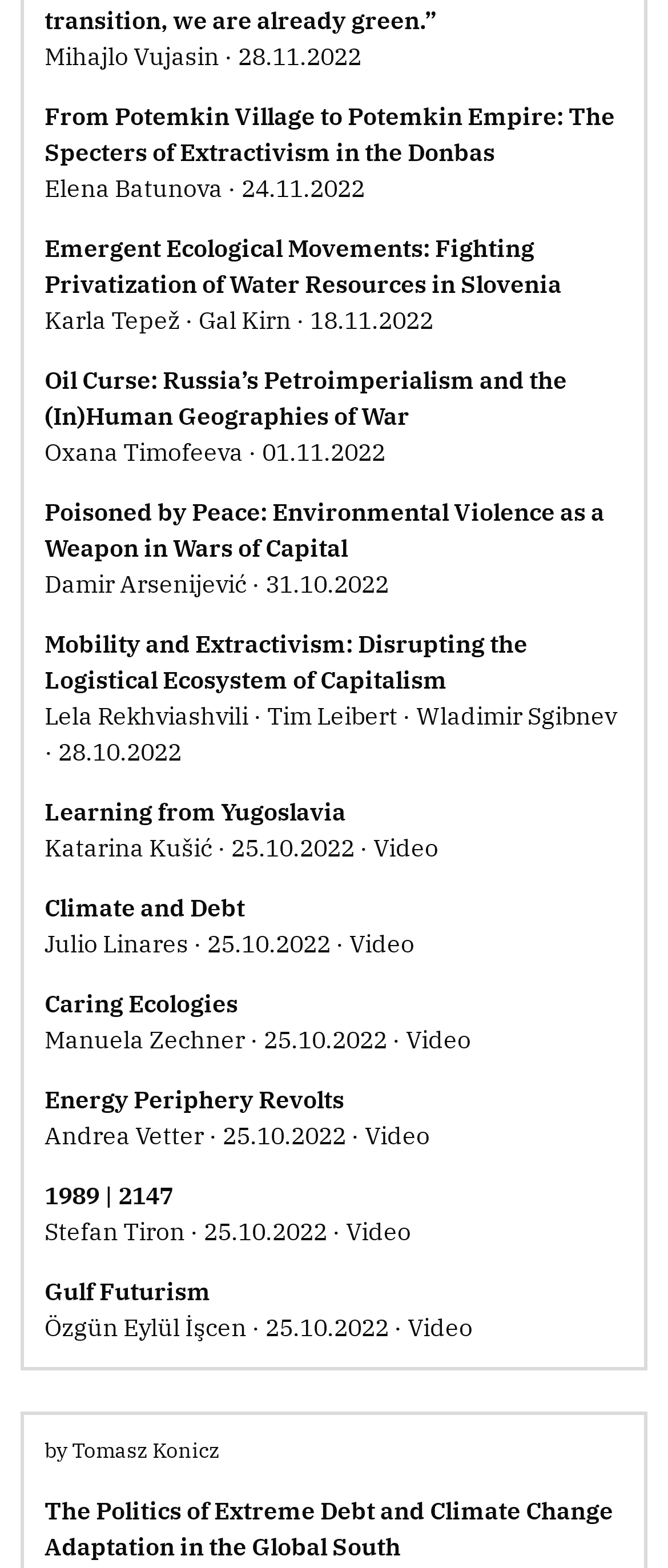Please indicate the bounding box coordinates for the clickable area to complete the following task: "Read article 'Climate and Debt' by Julio Linares". The coordinates should be specified as four float numbers between 0 and 1, i.e., [left, top, right, bottom].

[0.067, 0.593, 0.282, 0.612]